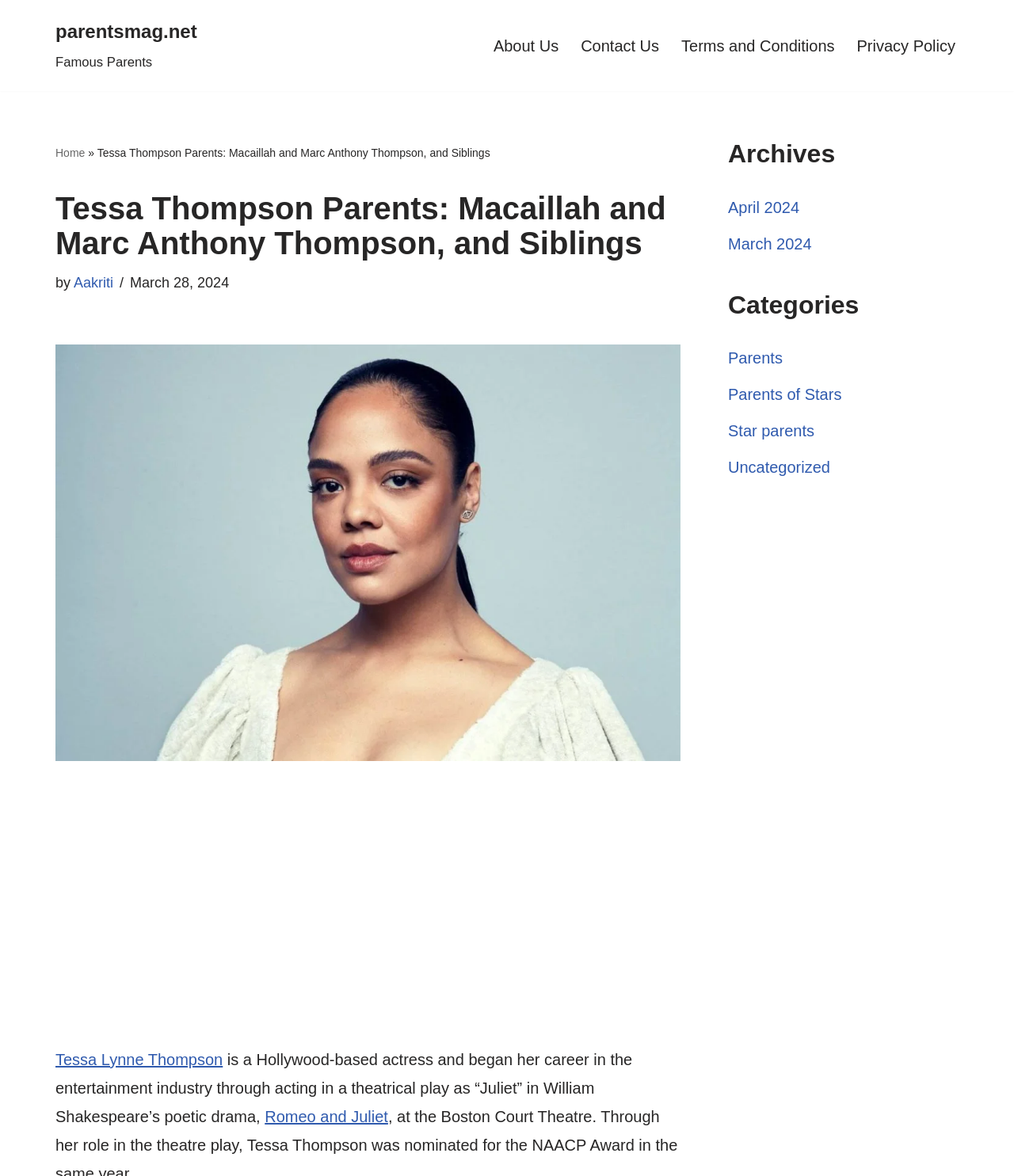Please specify the coordinates of the bounding box for the element that should be clicked to carry out this instruction: "Visit 'Home' page". The coordinates must be four float numbers between 0 and 1, formatted as [left, top, right, bottom].

[0.055, 0.125, 0.084, 0.135]